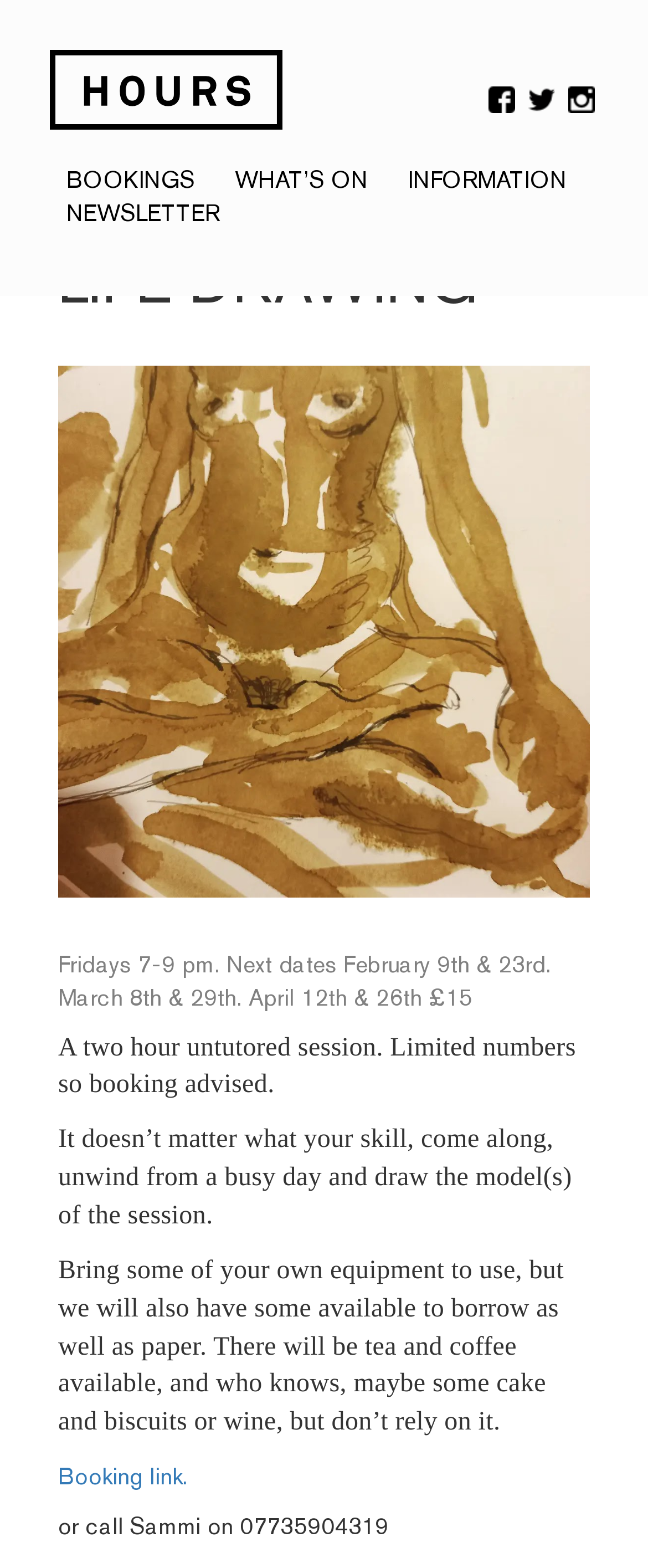Describe every aspect of the webpage comprehensively.

This webpage is about a life drawing session. At the top left, there is a logo or image related to "Hours Space" with a link. On the top right, there are three small images with links, possibly representing social media or other external links.

The main content is divided into sections. At the top, there are four main links: "BOOKINGS", "WHAT’S ON", "INFORMATION", and "NEWSLETTER". Below these links, there is a heading "LIFE DRAWING" in a prominent position.

The life drawing session details are described in several paragraphs. The session is held on Fridays from 7-9 pm, with specific dates listed. The cost is £15, and it is recommended to book in advance due to limited numbers. The session is untutored, and participants can bring their own equipment or borrow from the provided materials. Refreshments, including tea, coffee, and possibly cake and biscuits or wine, will be available.

At the bottom of the page, there is a call to action to book a session, with a link to a booking page and an alternative option to call Sammi on a provided phone number.